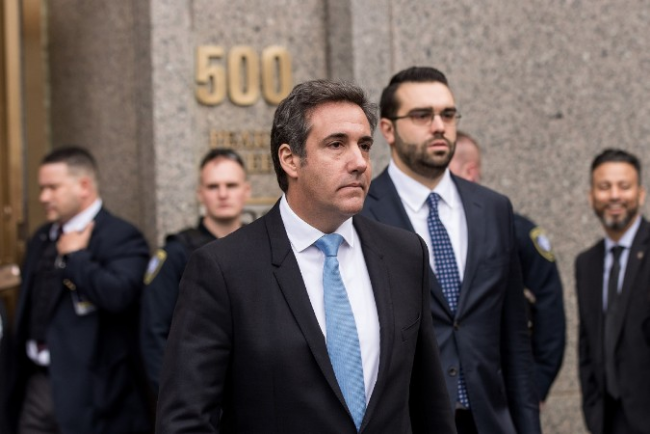Please reply with a single word or brief phrase to the question: 
What is the man in the foreground wearing?

Black suit, white shirt, and light blue tie